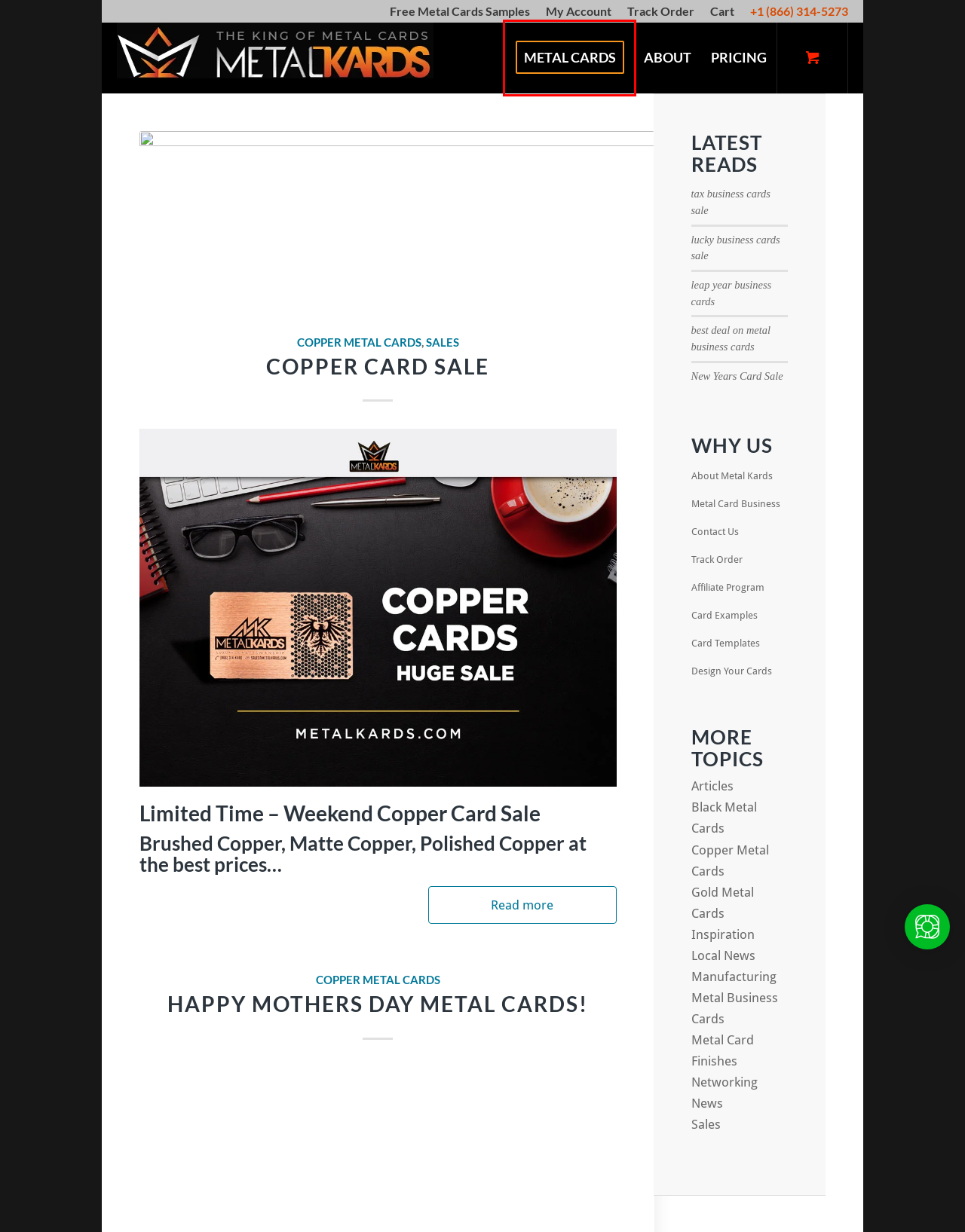You are provided with a screenshot of a webpage where a red rectangle bounding box surrounds an element. Choose the description that best matches the new webpage after clicking the element in the red bounding box. Here are the choices:
A. Metal Cards – FREE Samples – Metal Business Cards by Metal Kards
B. Metal Business Cards Archives – Metal Kards
C. Articles Archives – Metal Kards
D. Metal Card Templates for metal card artwork by MetalKards.com
E. About MetalKards.com - We make stainless steel cards and metal cards.
F. Local News Archives – Metal Kards
G. Lucky Business Cards Sale - Up to 15% Off
H. Metal Business Card Best Pricing from Manufacture - MetalKards.com

A